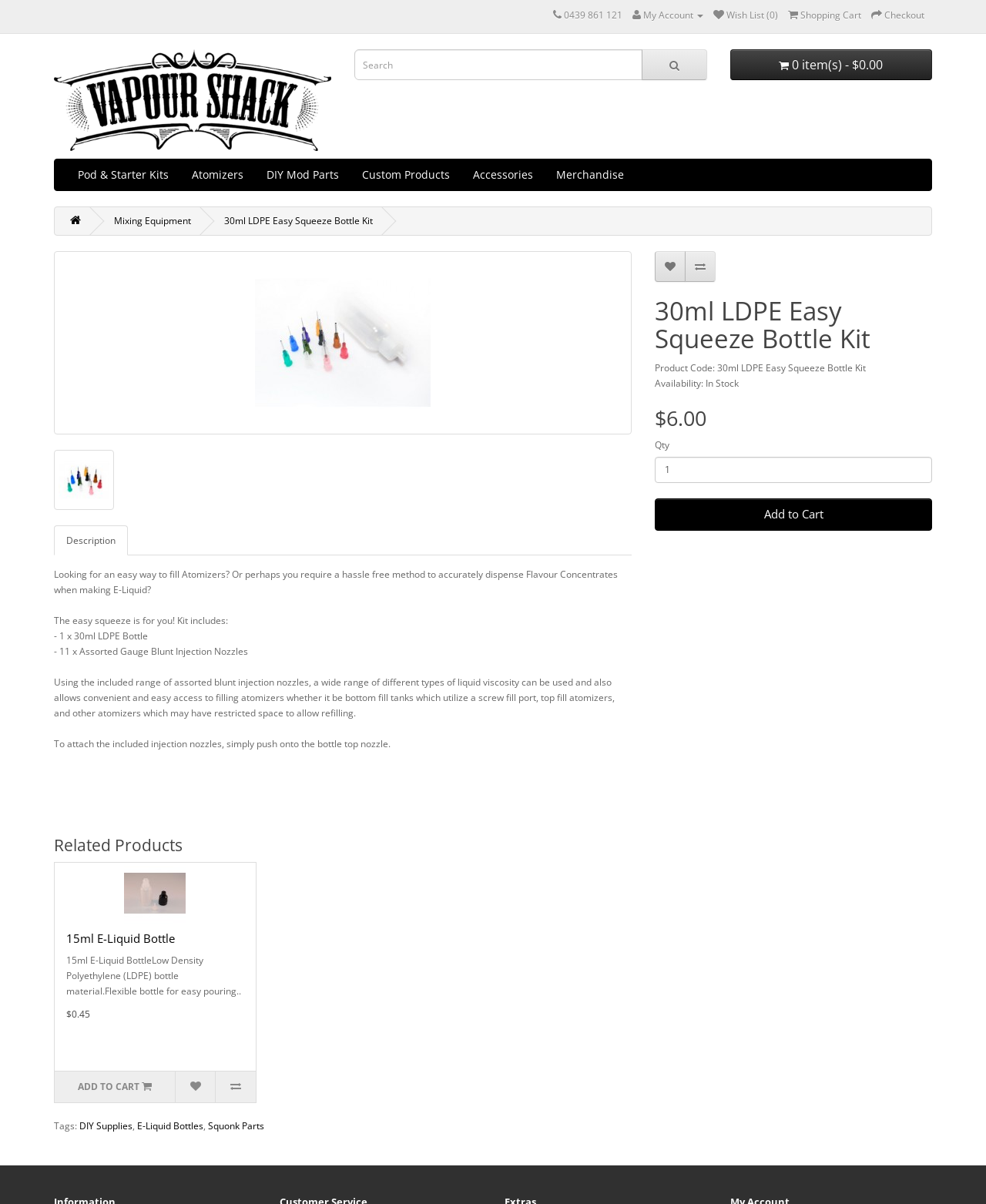Use the information in the screenshot to answer the question comprehensively: What is the price of the 30ml LDPE Easy Squeeze Bottle Kit?

I found the price of the product by looking at the heading element that says '$6.00'.